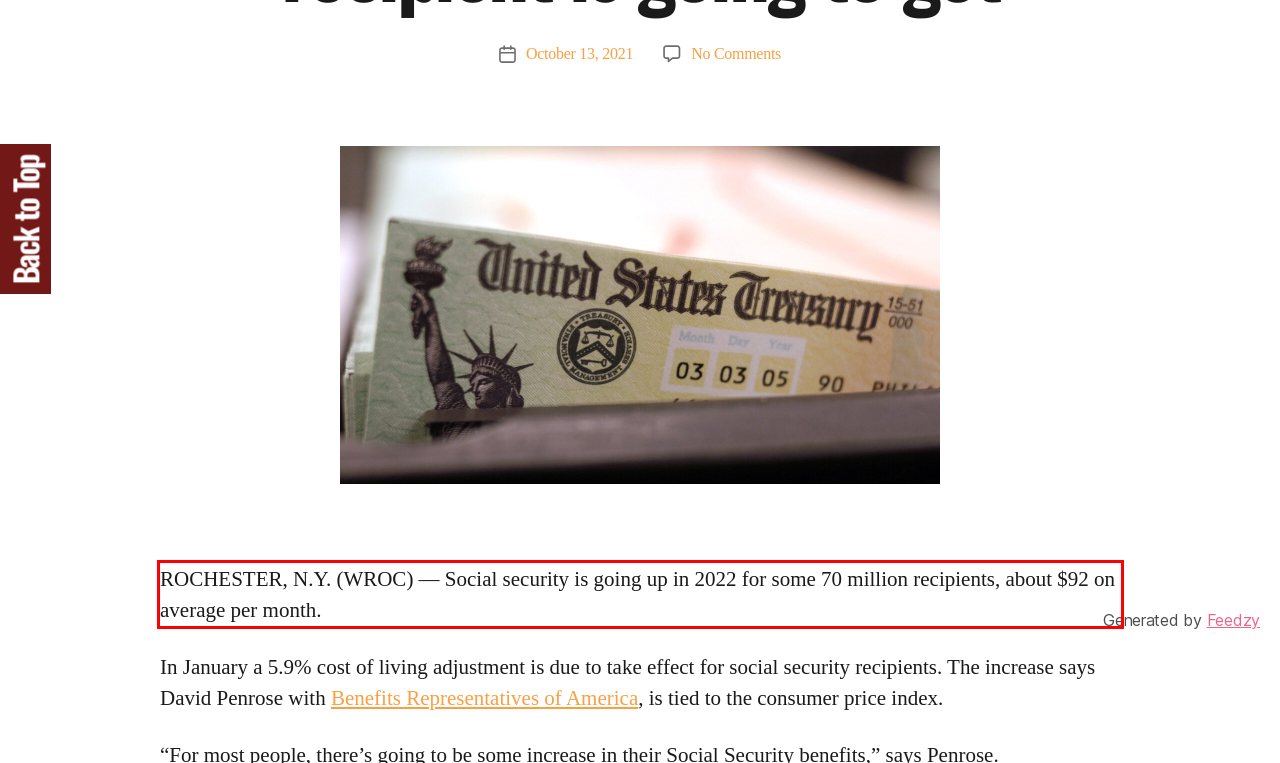There is a screenshot of a webpage with a red bounding box around a UI element. Please use OCR to extract the text within the red bounding box.

ROCHESTER, N.Y. (WROC) — Social security is going up in 2022 for some 70 million recipients, about $92 on average per month.